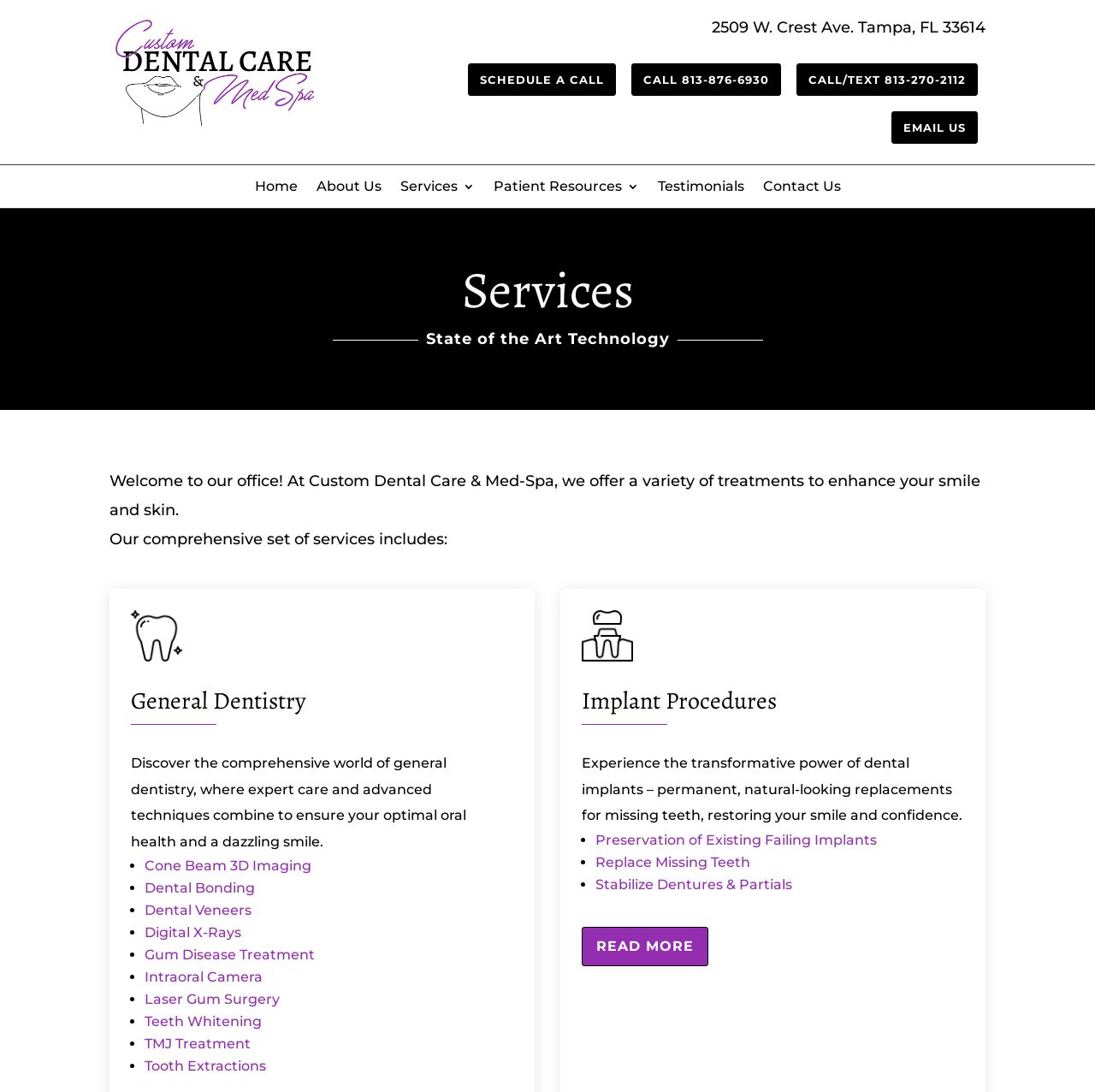Select the bounding box coordinates of the element I need to click to carry out the following instruction: "Click the Home link".

[0.232, 0.165, 0.271, 0.182]